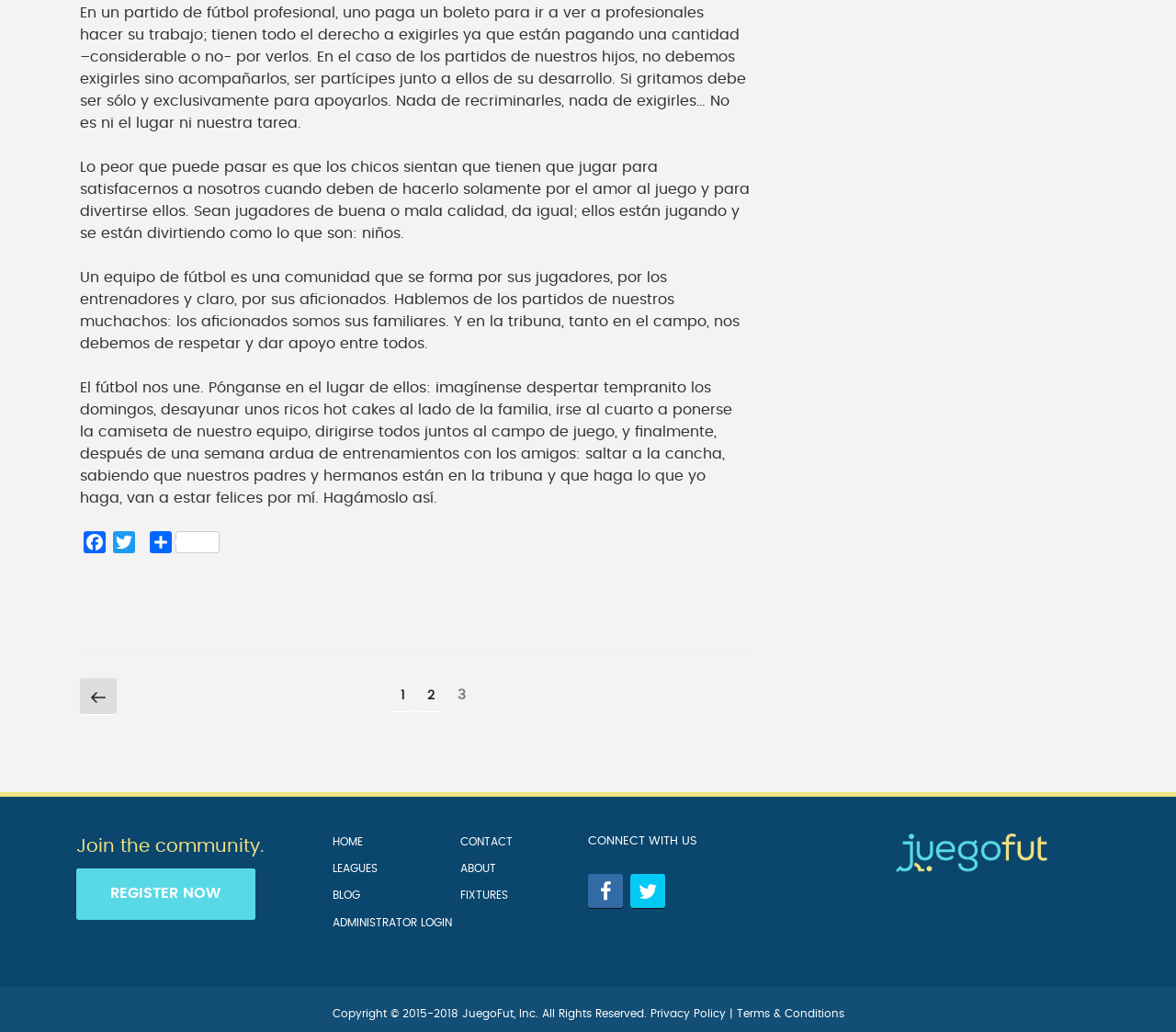Please find the bounding box coordinates of the section that needs to be clicked to achieve this instruction: "Go to previous page".

[0.068, 0.658, 0.099, 0.693]